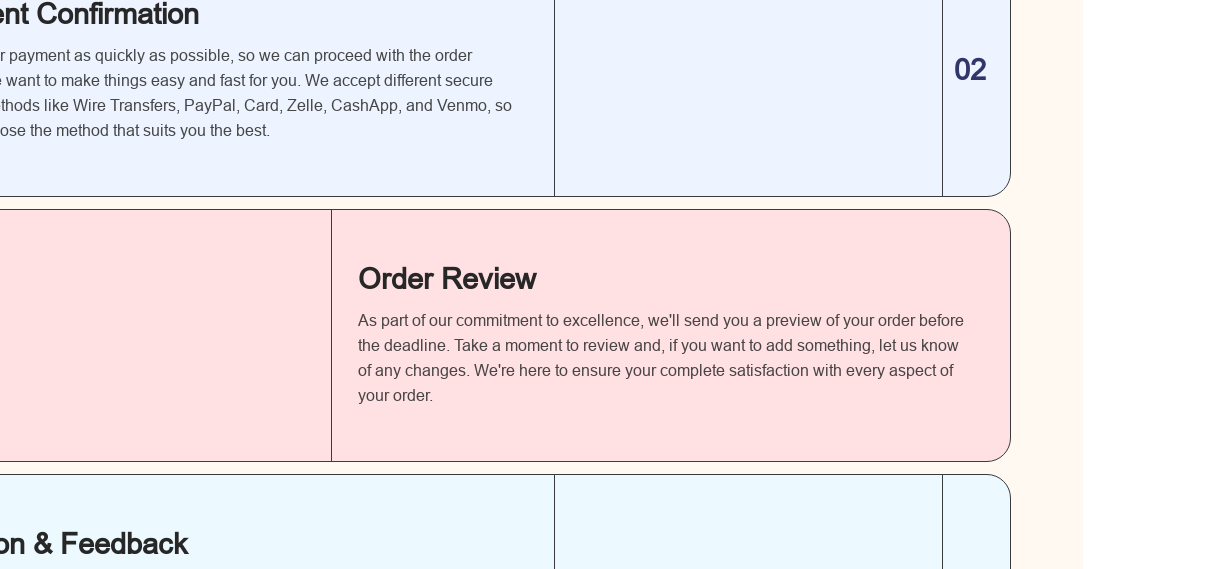What type of interface is suggested by the surrounding elements?
Please provide a comprehensive answer to the question based on the webpage screenshot.

The surrounding elements on the webpage suggest a structured interface where payment options and additional instructions may also be available, aimed at providing a smooth user experience.